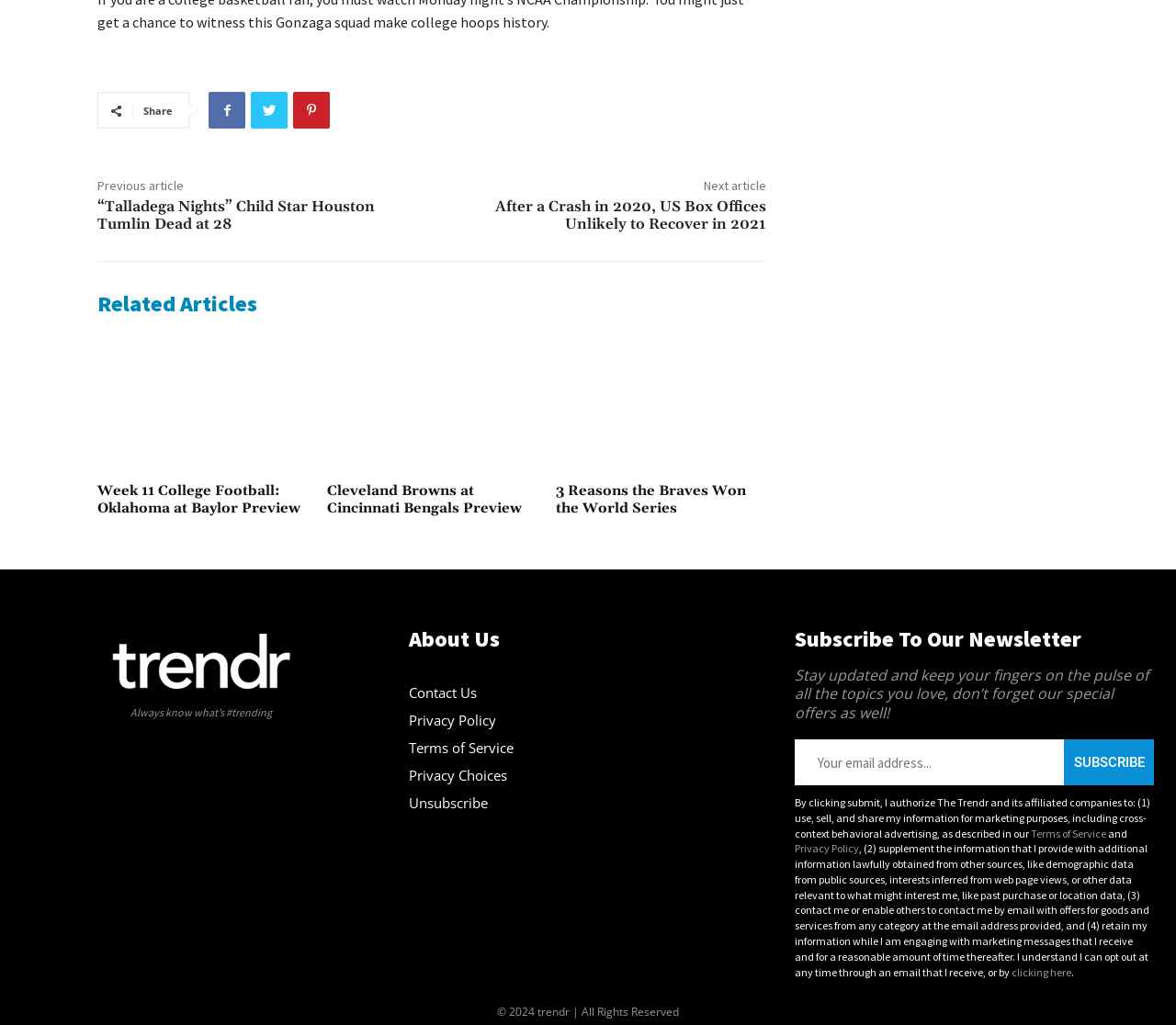Analyze the image and give a detailed response to the question:
What is the purpose of the 'Subscribe To Our Newsletter' section?

The 'Subscribe To Our Newsletter' section is located at the bottom right of the webpage, and it contains a textbox to input an email address and a 'SUBSCRIBE' button. The section also has a description stating that subscribers will receive updates and special offers. Therefore, the purpose of this section is to allow users to subscribe to the newsletter and receive updates and offers.